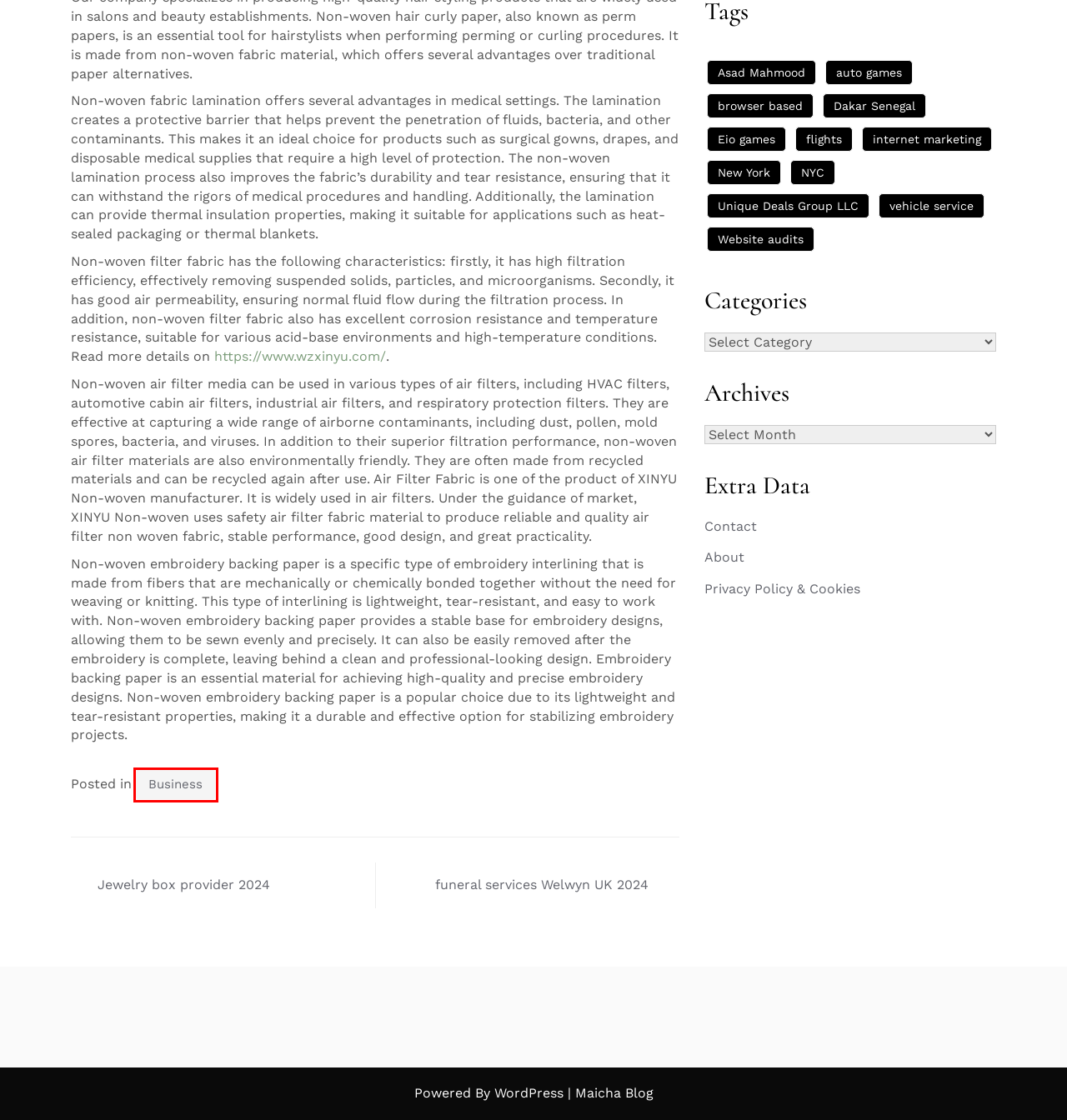Given a webpage screenshot with a red bounding box around a particular element, identify the best description of the new webpage that will appear after clicking on the element inside the red bounding box. Here are the candidates:
A. vehicle service Archives - Blog Articles
B. Business Archives - Blog Articles
C. Custom Non Woven Fabric Manufacturer, Supplier | Xinyu Non-woven
D. New York Archives - Blog Articles
E. About - Blog Articles
F. internet marketing Archives - Blog Articles
G. Contact - Blog Articles
H. Maicha Blog Free Blog WordPress Theme - Nomadic Guy

B